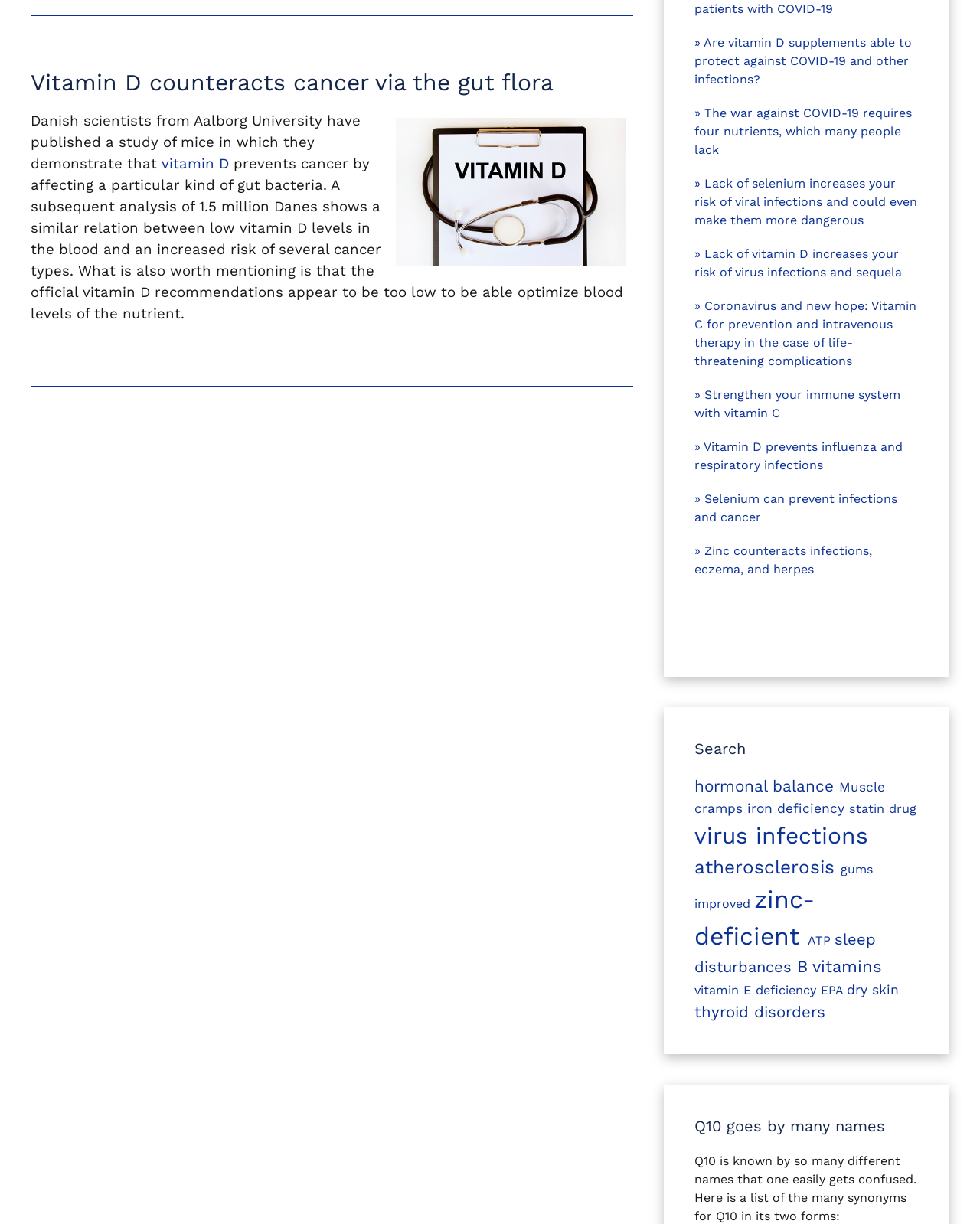What is the title of the article?
Using the image provided, answer with just one word or phrase.

Vitamin D counteracts cancer via the gut flora